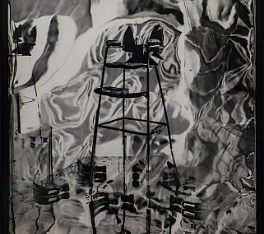Provide your answer in one word or a succinct phrase for the question: 
Does the image feature a human subject?

No